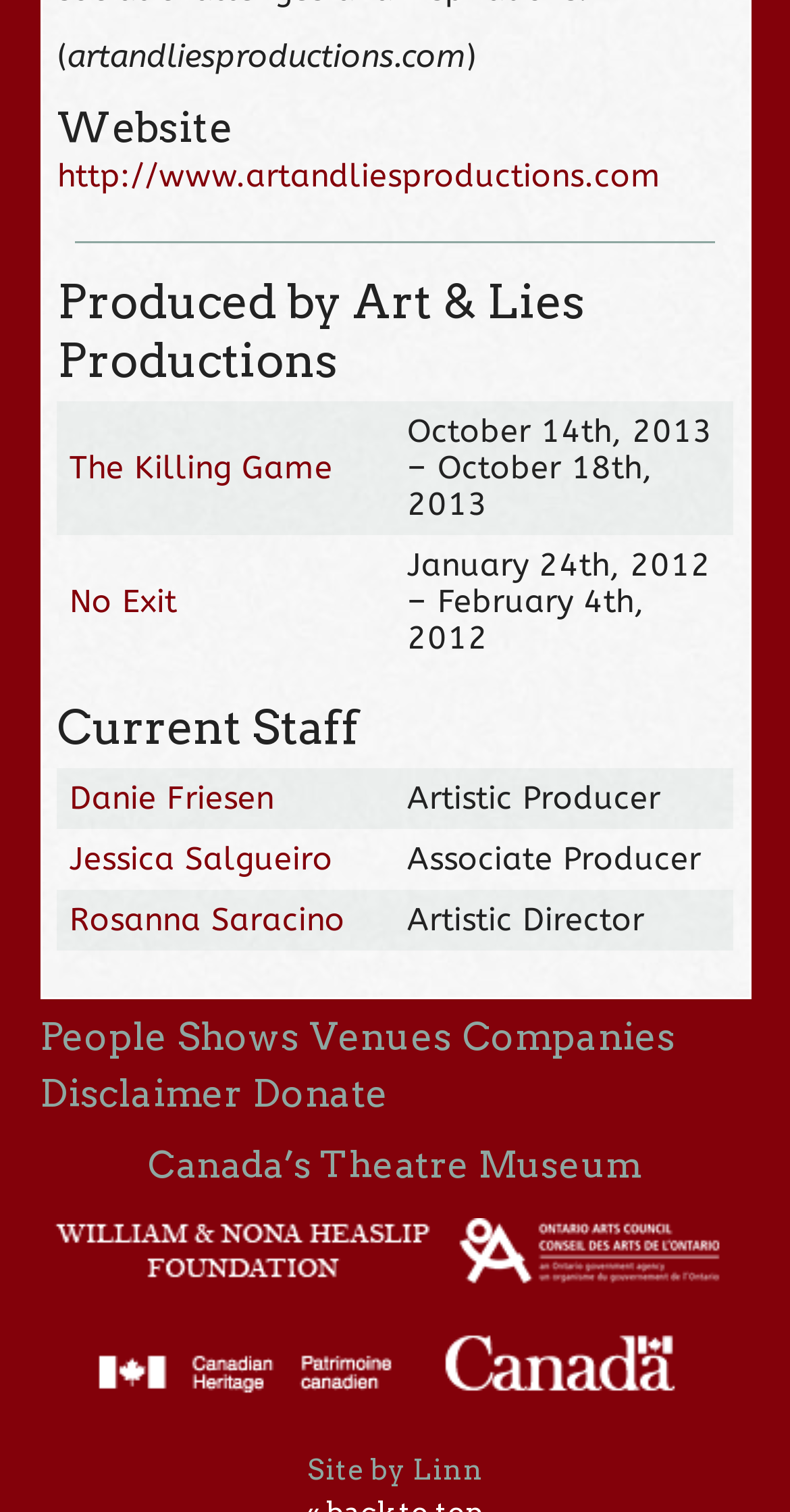Based on the element description: "aria-label="Grey Instagram Icon"", identify the UI element and provide its bounding box coordinates. Use four float numbers between 0 and 1, [left, top, right, bottom].

None